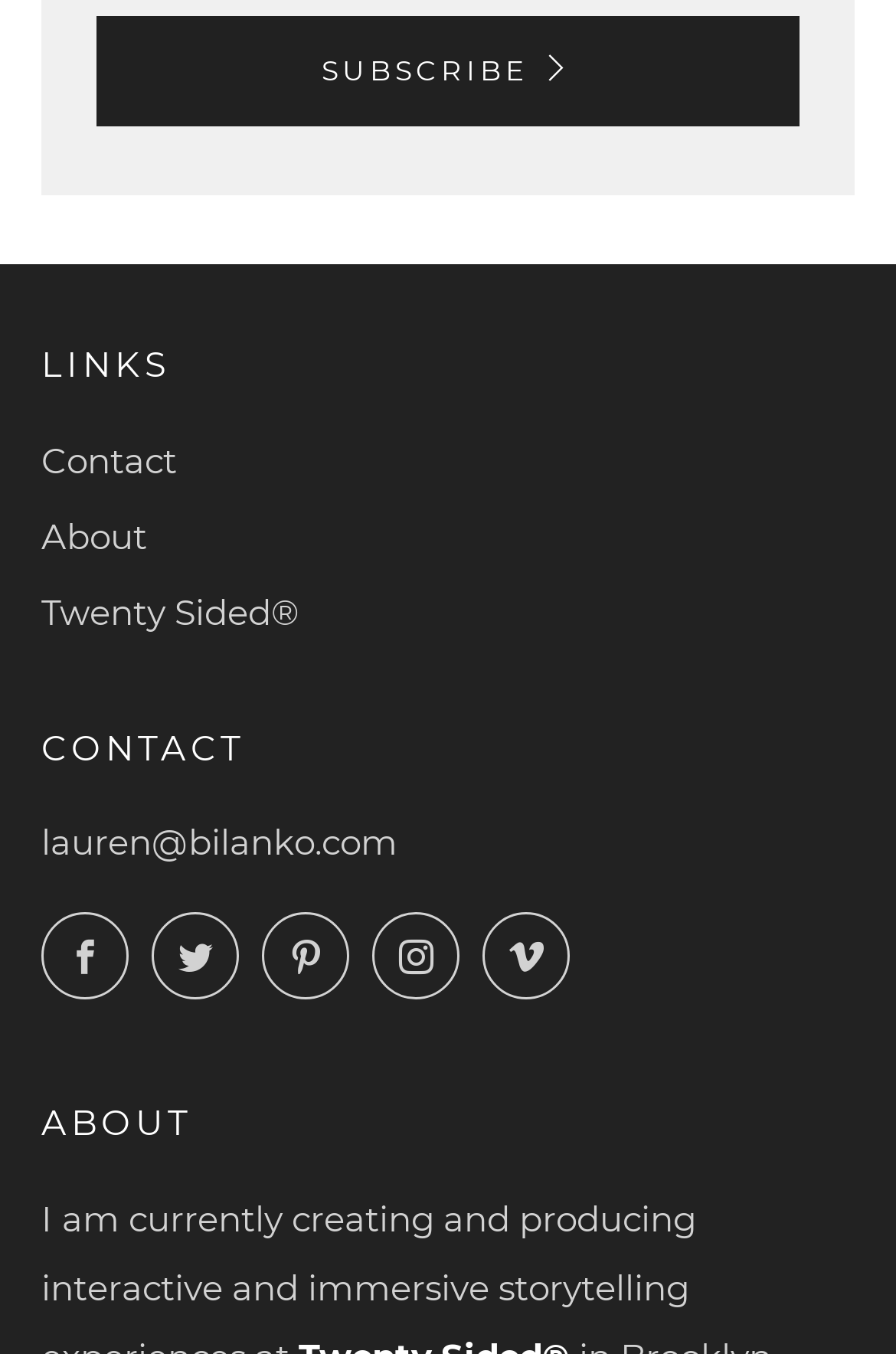Consider the image and give a detailed and elaborate answer to the question: 
How many links are there under the 'CONTACT' section?

I counted the number of links under the 'CONTACT' section, which are Email, Facebook, Twitter, Pinterest, and Instagram, and found that there are 5 links.